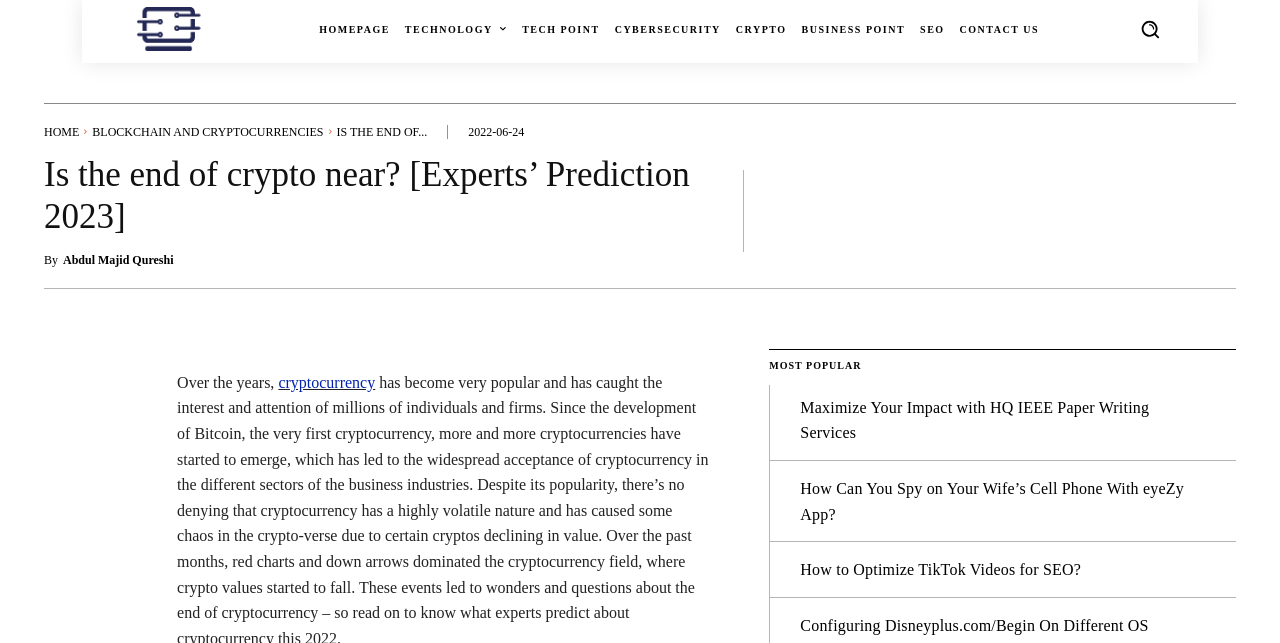Give a succinct answer to this question in a single word or phrase: 
Who is the author of the article?

Abdul Majid Qureshi